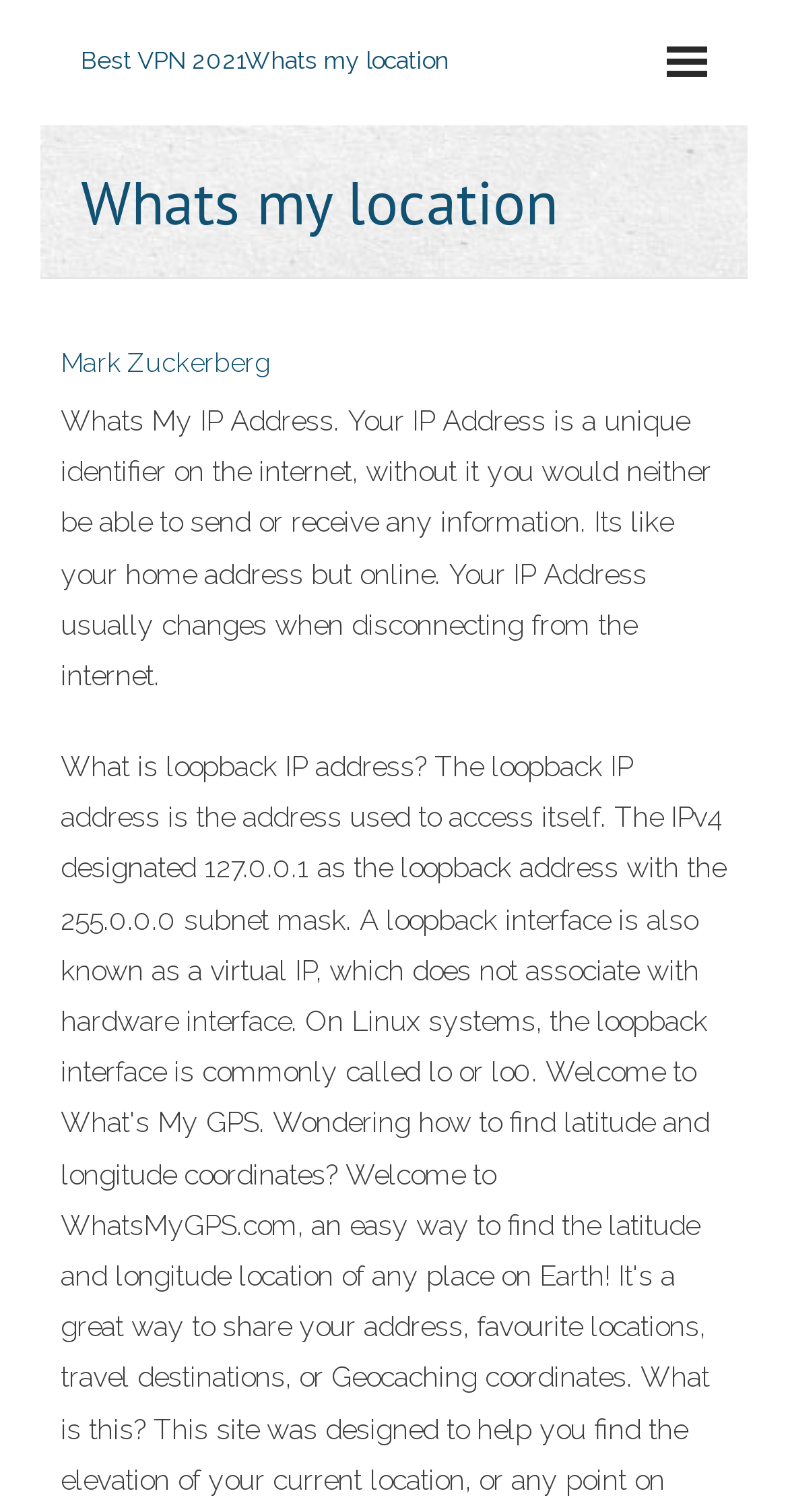What is the analogy used to explain IP address?
Answer with a single word or short phrase according to what you see in the image.

Home address